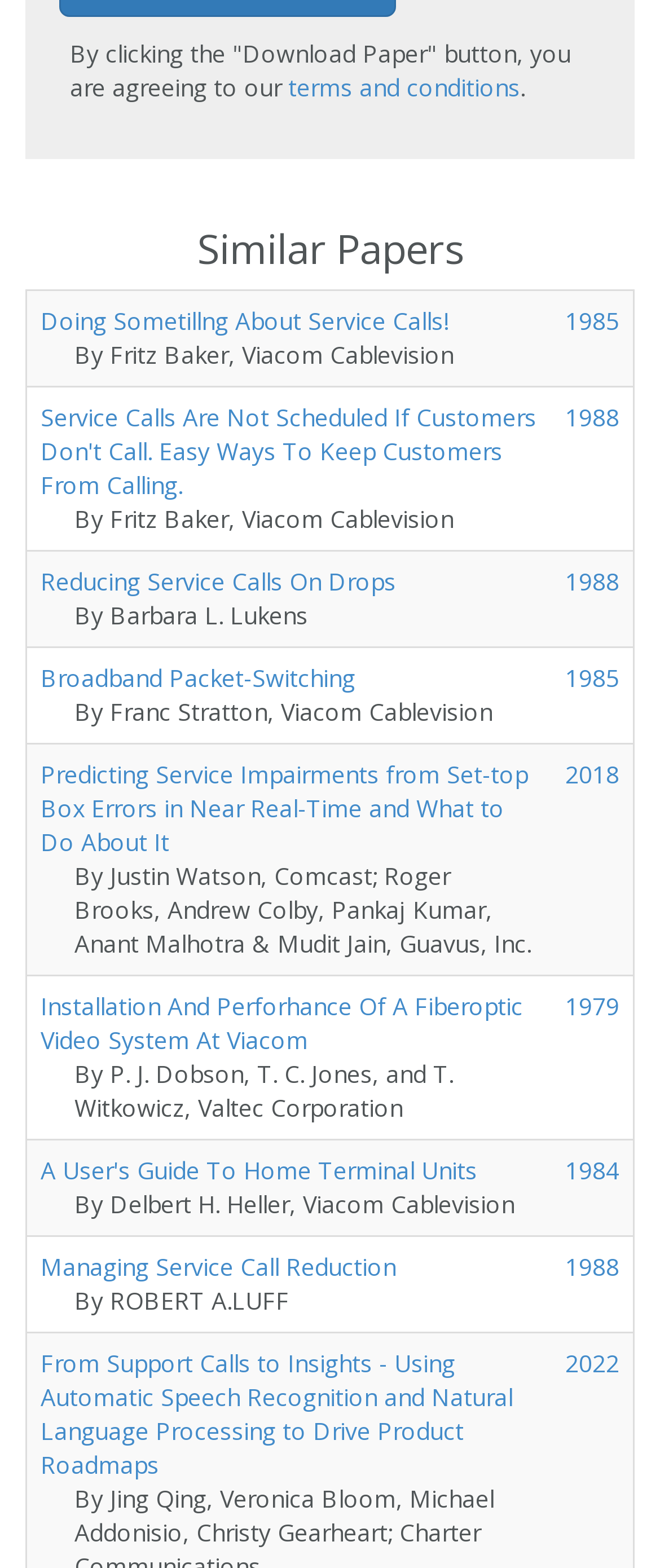Specify the bounding box coordinates of the area to click in order to follow the given instruction: "Download a paper."

[0.106, 0.024, 0.865, 0.066]